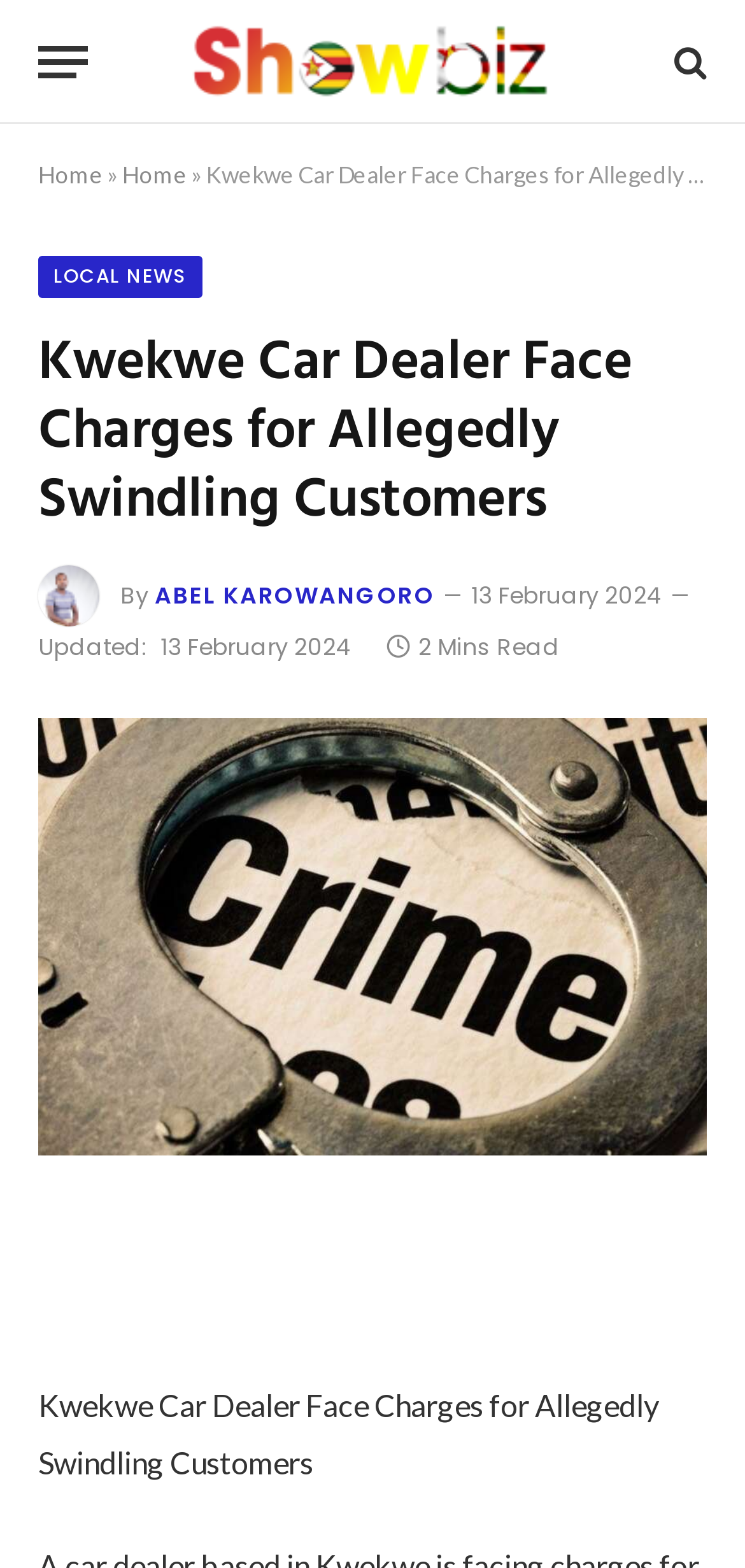Using the element description Abel Karowangoro, predict the bounding box coordinates for the UI element. Provide the coordinates in (top-left x, top-left y, bottom-right x, bottom-right y) format with values ranging from 0 to 1.

[0.208, 0.369, 0.584, 0.389]